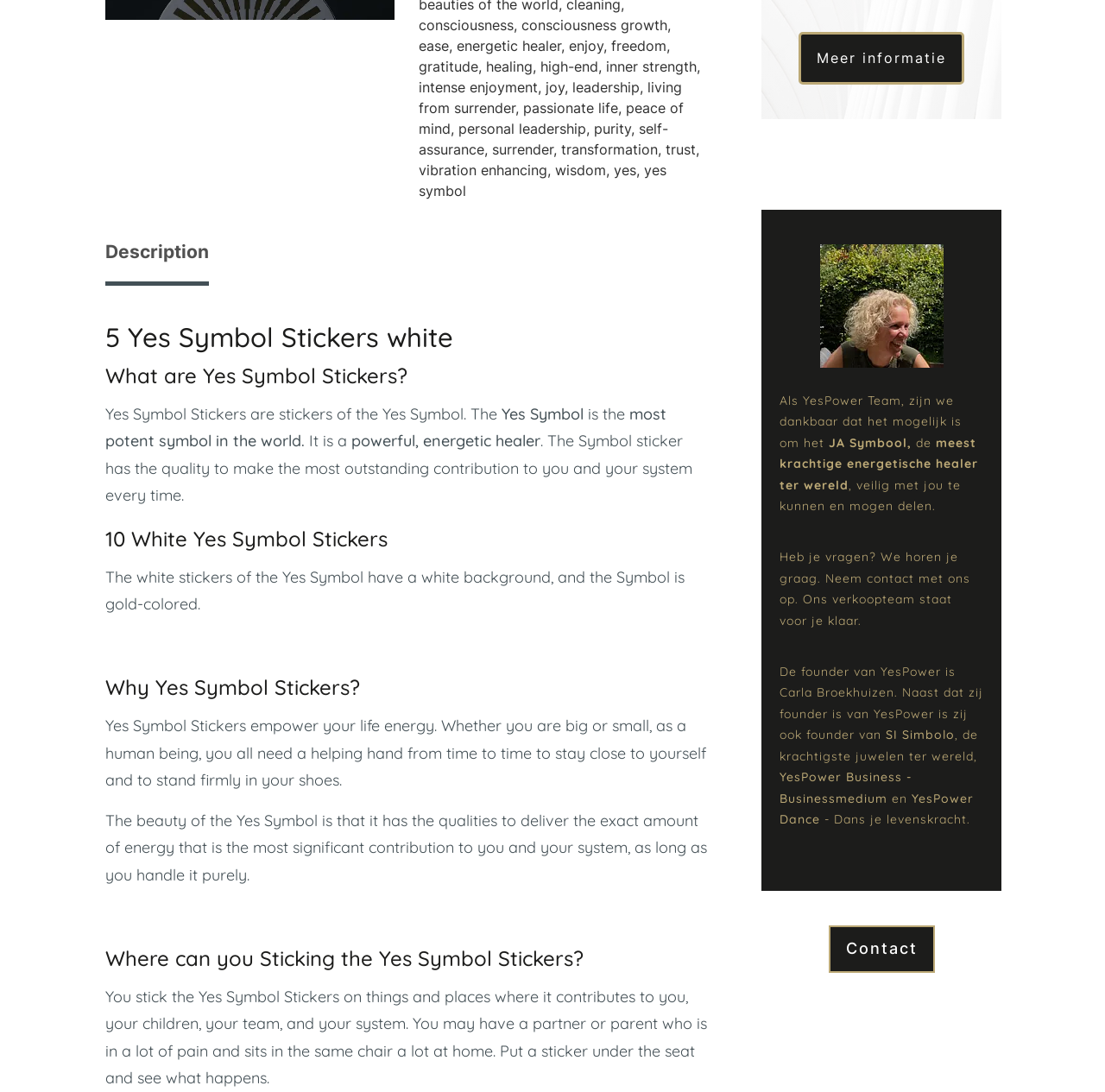Identify the bounding box coordinates for the UI element that matches this description: "living from surrender".

[0.379, 0.072, 0.617, 0.107]